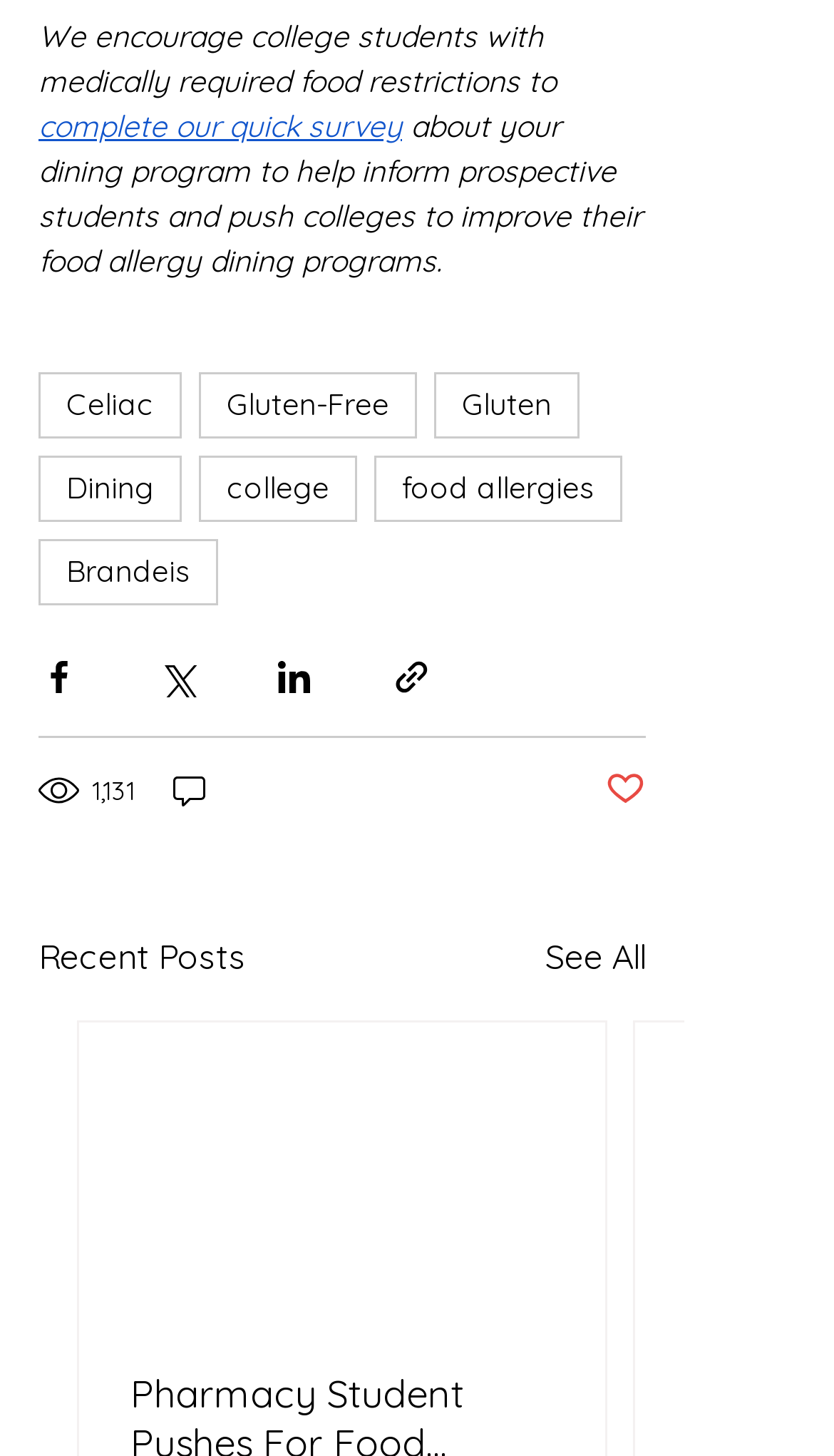Please specify the bounding box coordinates of the clickable region to carry out the following instruction: "see all recent posts". The coordinates should be four float numbers between 0 and 1, in the format [left, top, right, bottom].

[0.654, 0.639, 0.774, 0.674]